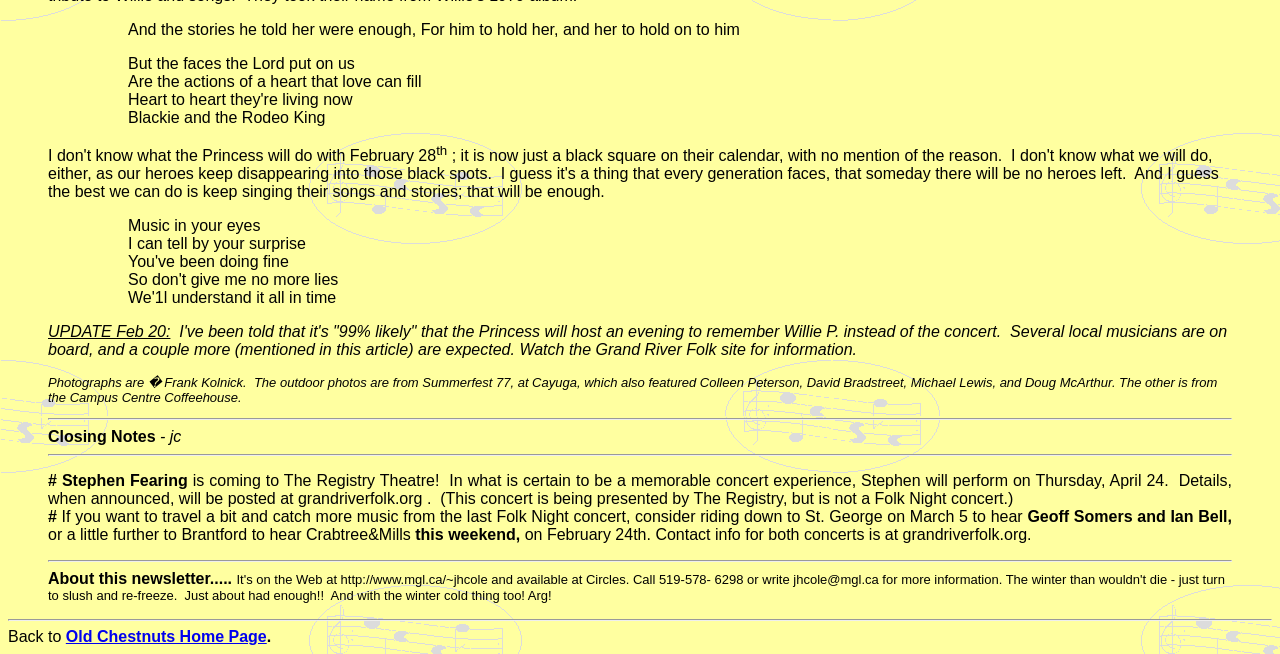Find the bounding box coordinates for the HTML element described in this sentence: "Old Chestnuts Home Page". Provide the coordinates as four float numbers between 0 and 1, in the format [left, top, right, bottom].

[0.051, 0.96, 0.208, 0.986]